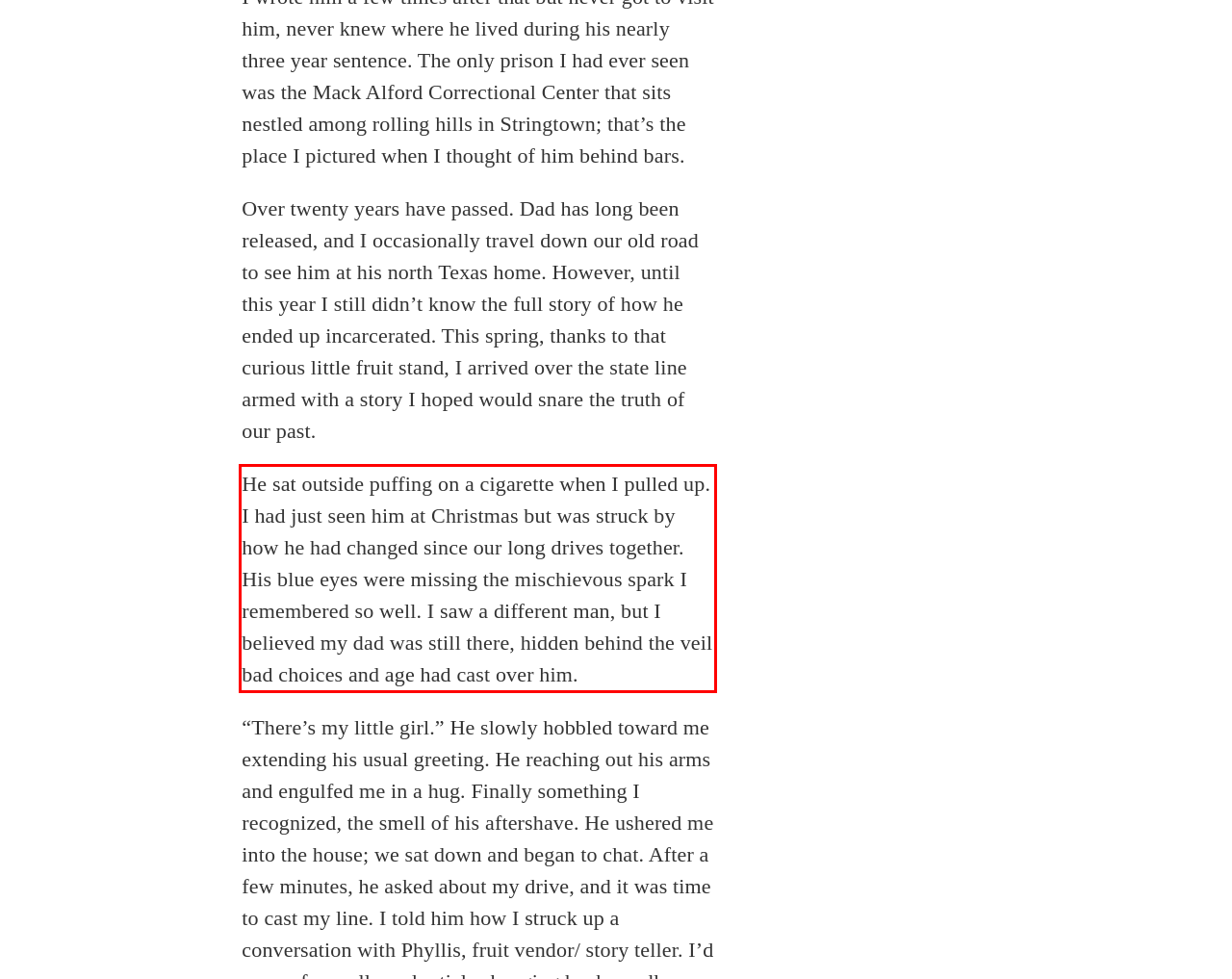Identify the text inside the red bounding box on the provided webpage screenshot by performing OCR.

He sat outside puffing on a cigarette when I pulled up. I had just seen him at Christmas but was struck by how he had changed since our long drives together. His blue eyes were missing the mischievous spark I remembered so well. I saw a different man, but I believed my dad was still there, hidden behind the veil bad choices and age had cast over him.